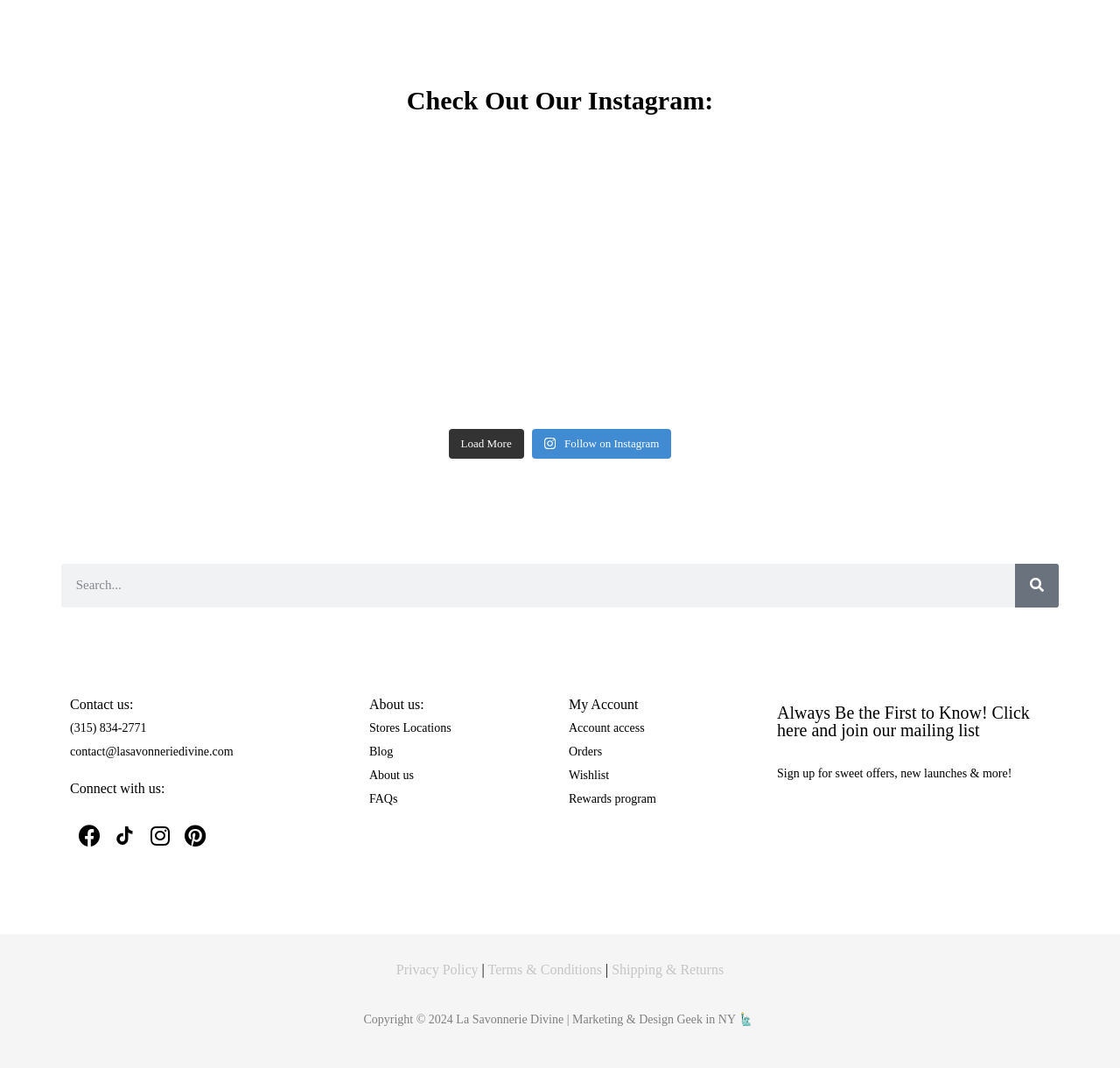What social media platforms can you connect with the company on?
Carefully analyze the image and provide a detailed answer to the question.

The company can be connected with on various social media platforms, including Facebook, Instagram, and Pinterest, as indicated by the links at the bottom of the webpage.